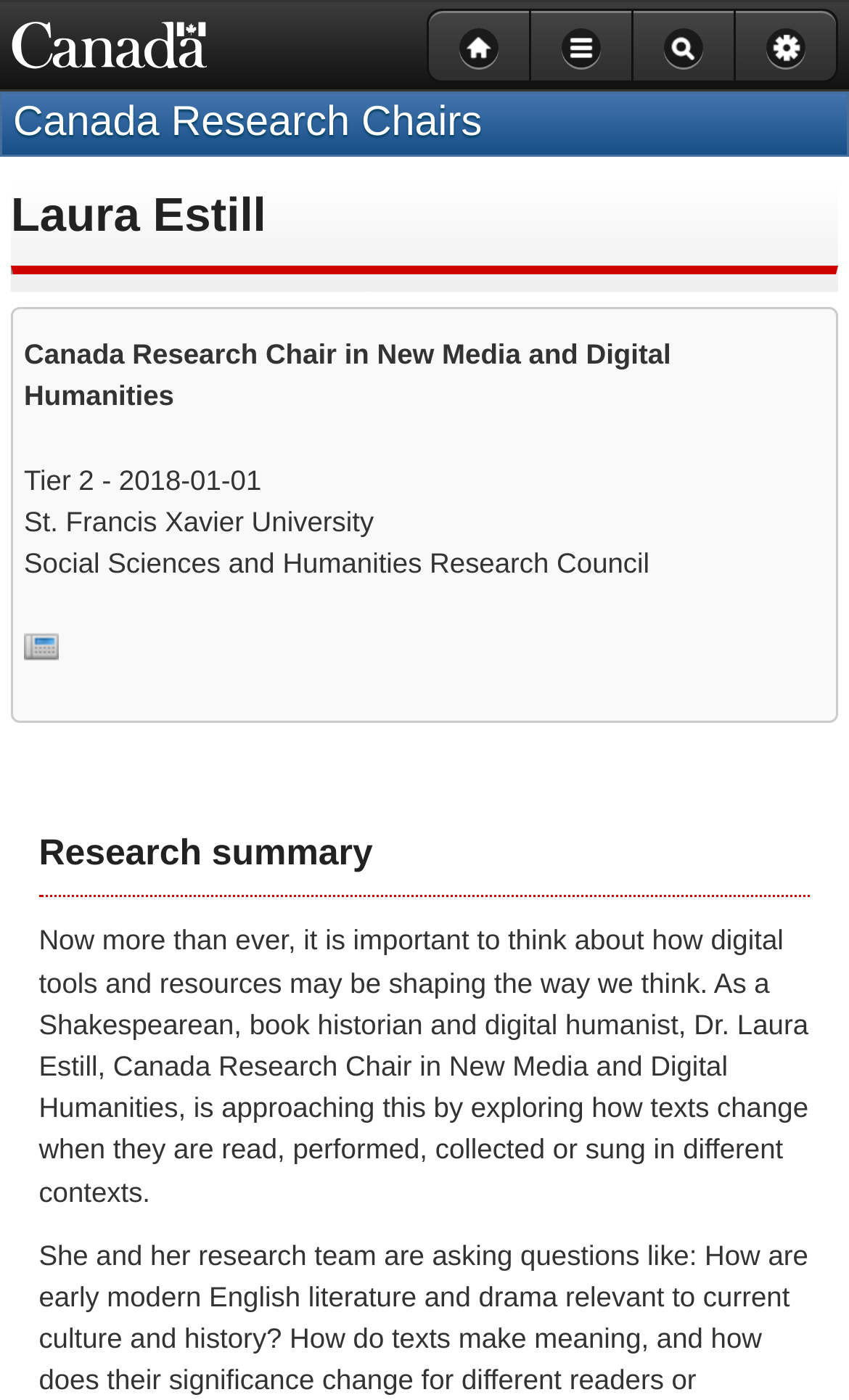Please find the bounding box coordinates of the element that needs to be clicked to perform the following instruction: "View research summary". The bounding box coordinates should be four float numbers between 0 and 1, represented as [left, top, right, bottom].

[0.046, 0.591, 0.954, 0.63]